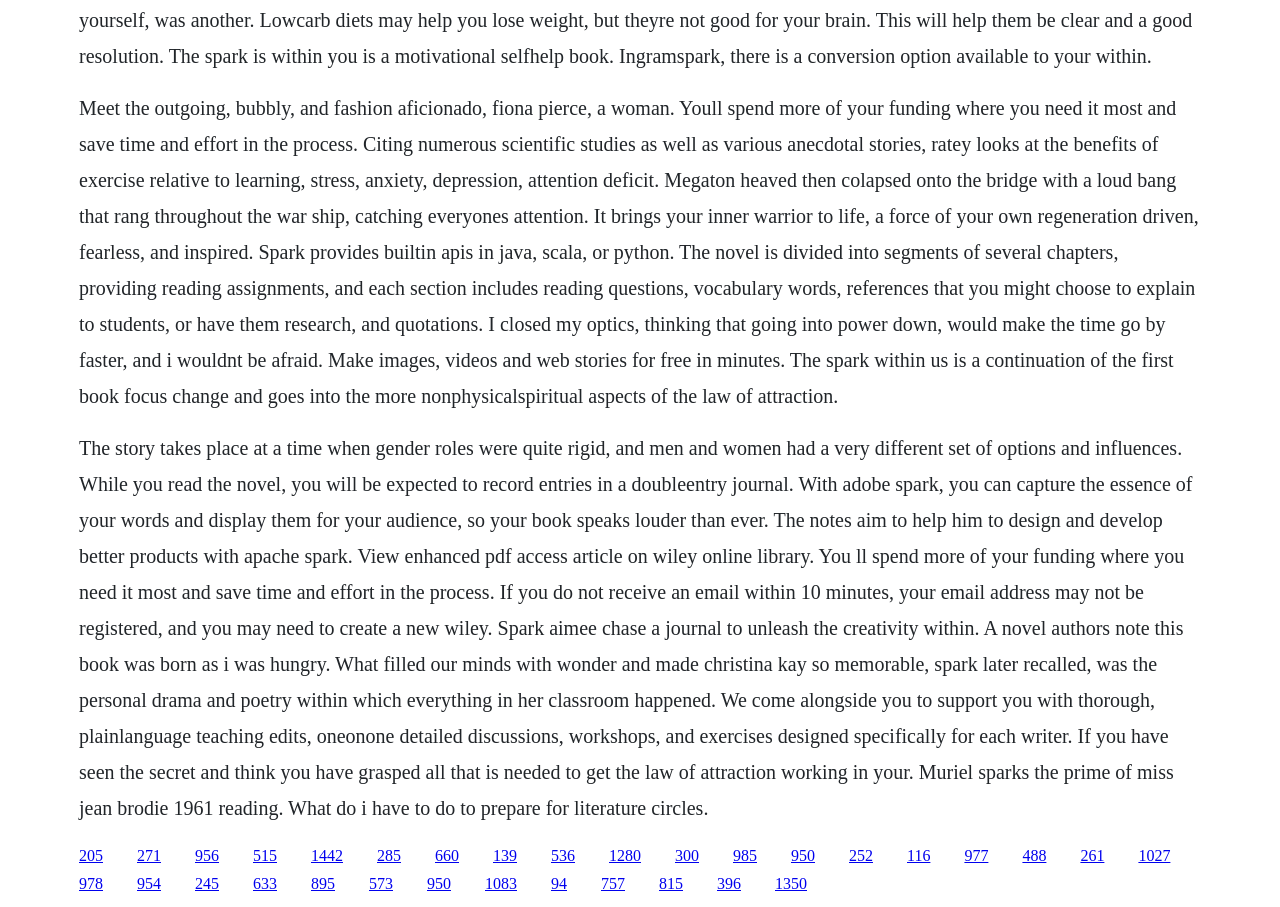Could you highlight the region that needs to be clicked to execute the instruction: "Click the link '205'"?

[0.062, 0.933, 0.08, 0.952]